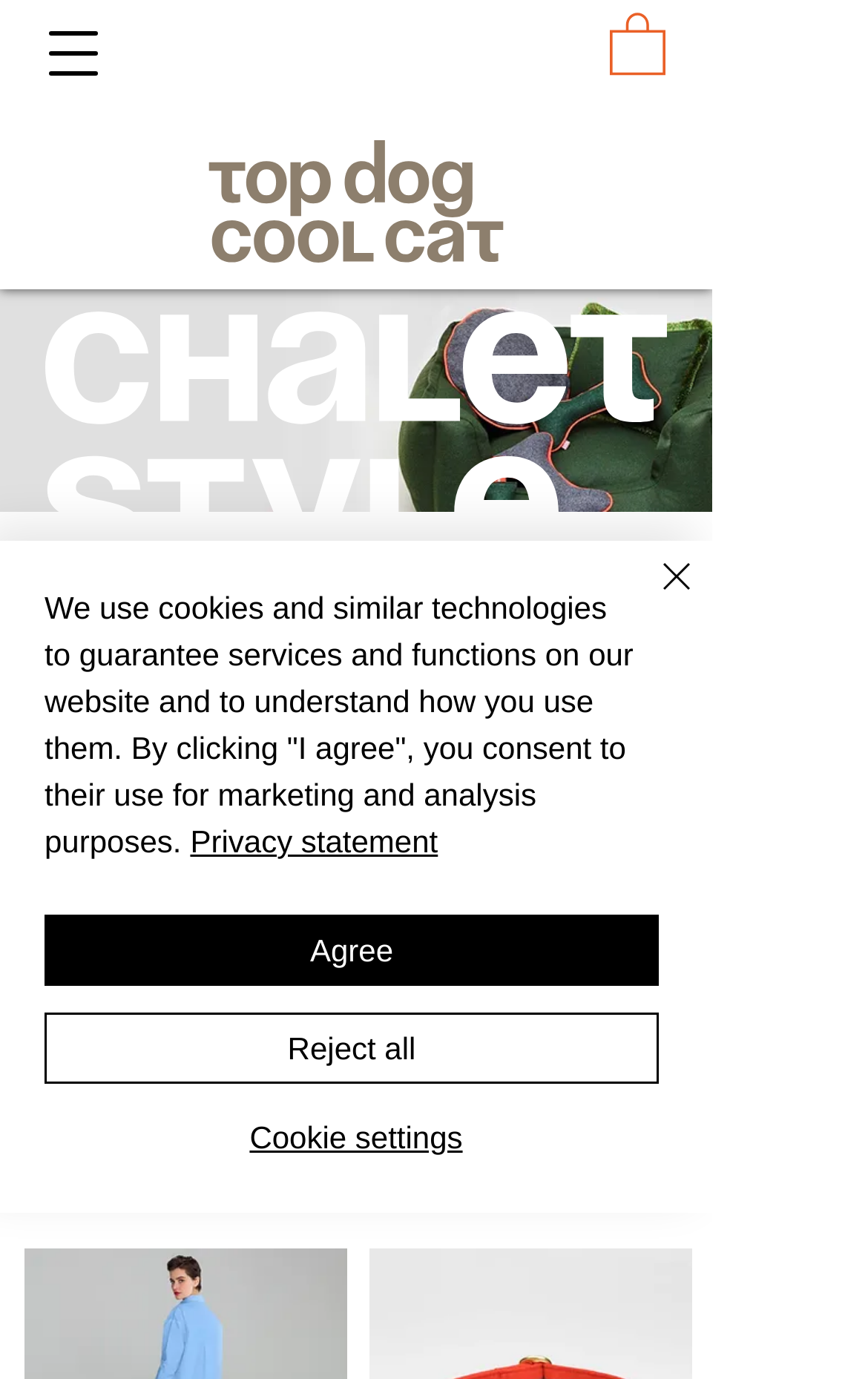What is the main theme of this webpage?
From the details in the image, provide a complete and detailed answer to the question.

Based on the image and heading elements, it appears that the webpage is promoting a cozy chalet retreat in the midst of nature, perfect for a romantic getaway.